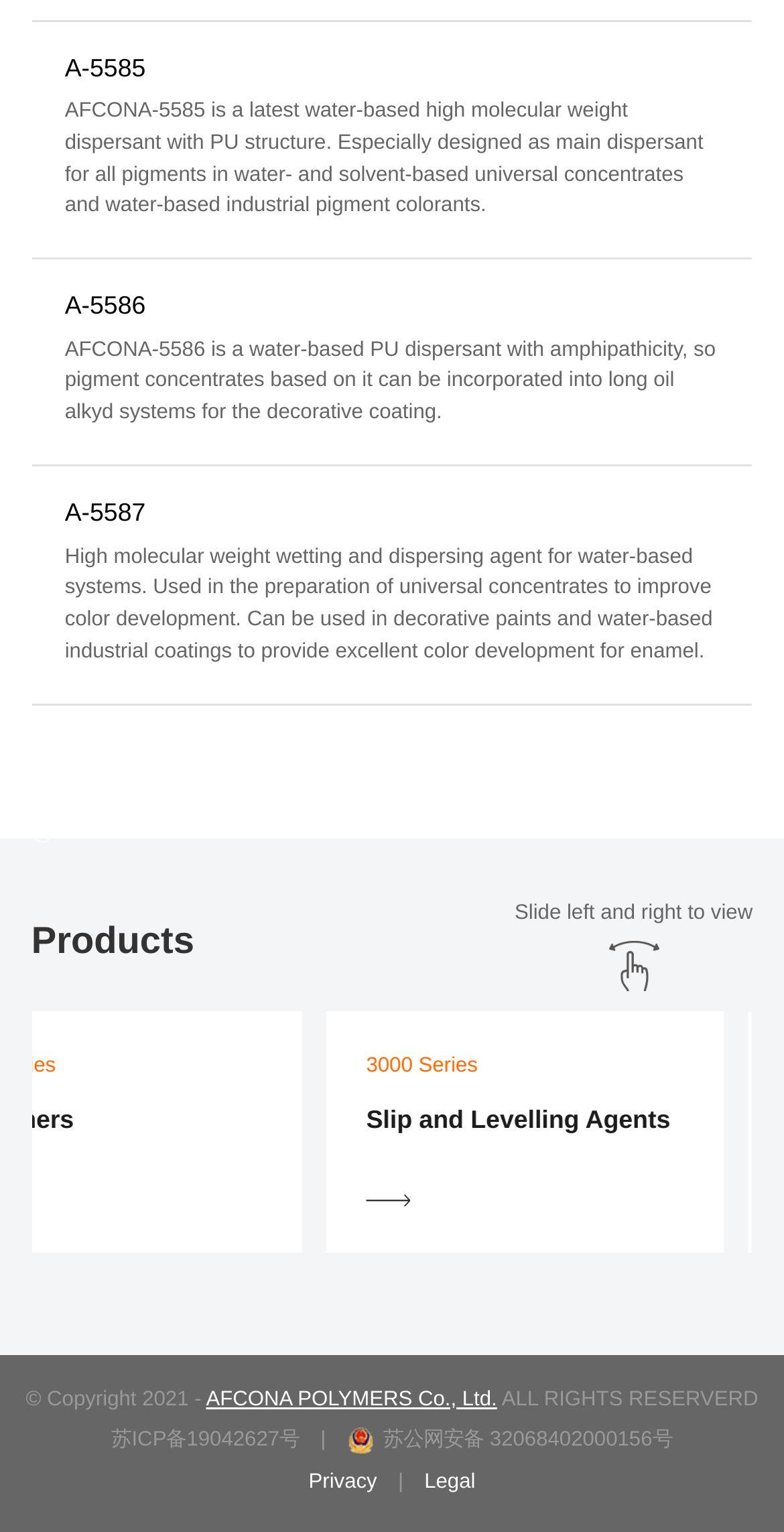What is the copyright year?
Look at the image and answer the question using a single word or phrase.

2021